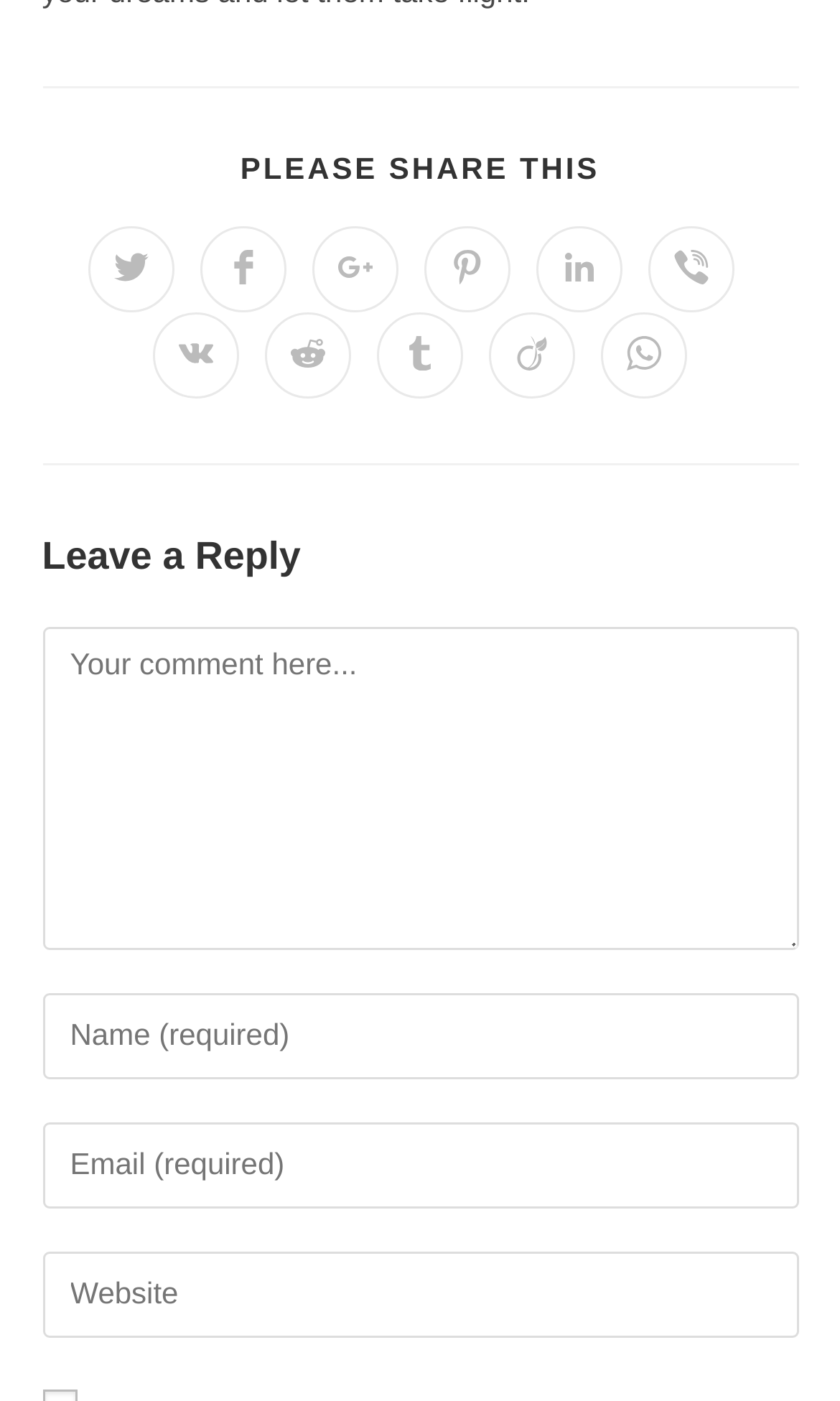Review the image closely and give a comprehensive answer to the question: How many text boxes are available for leaving a reply?

There are four text boxes available for leaving a reply: one for commenting, one for entering the name or username, one for entering the email address, and one for entering the website URL (optional).